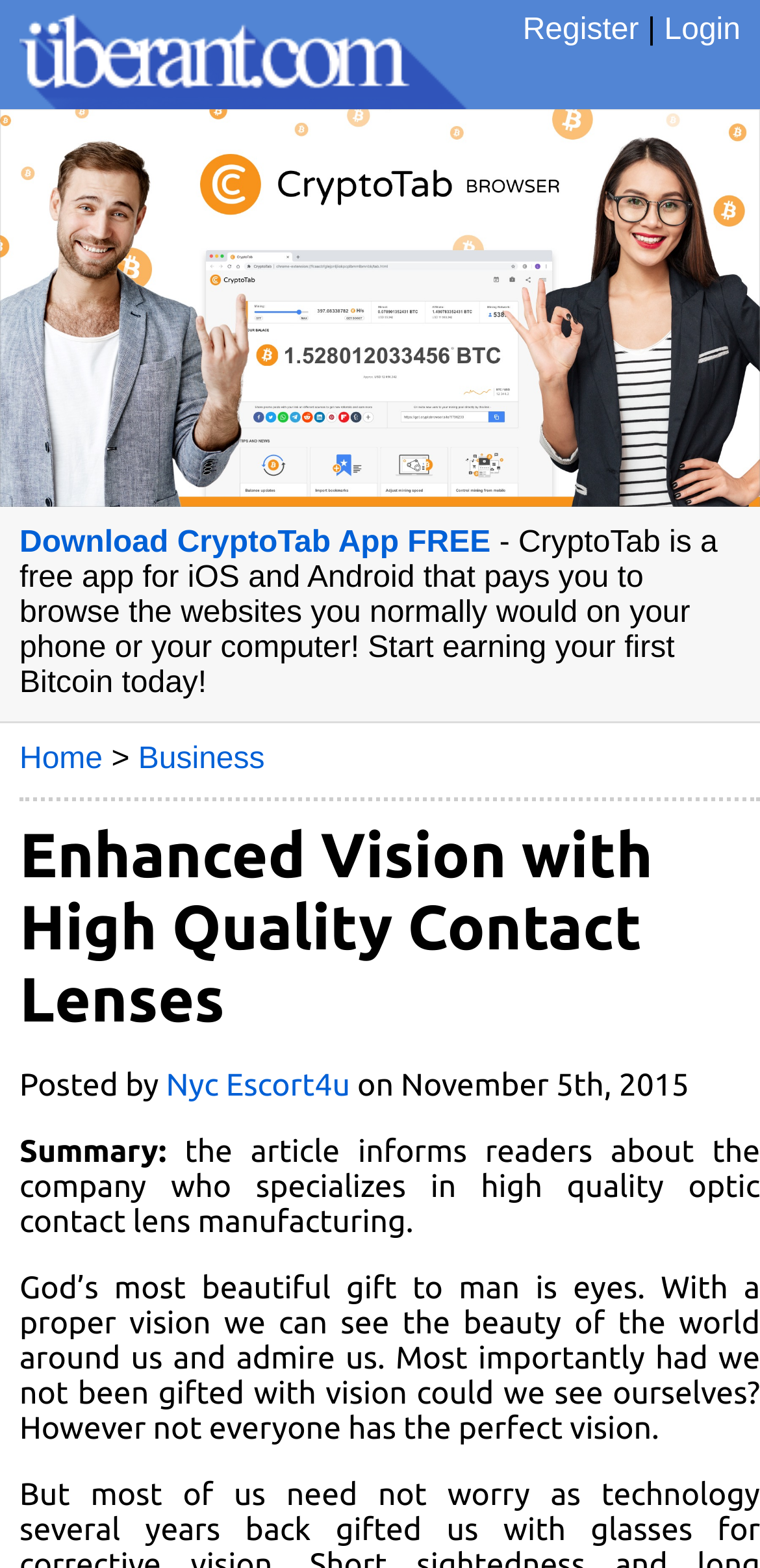Please provide a one-word or phrase answer to the question: 
What is the gift mentioned in the article?

Eyes